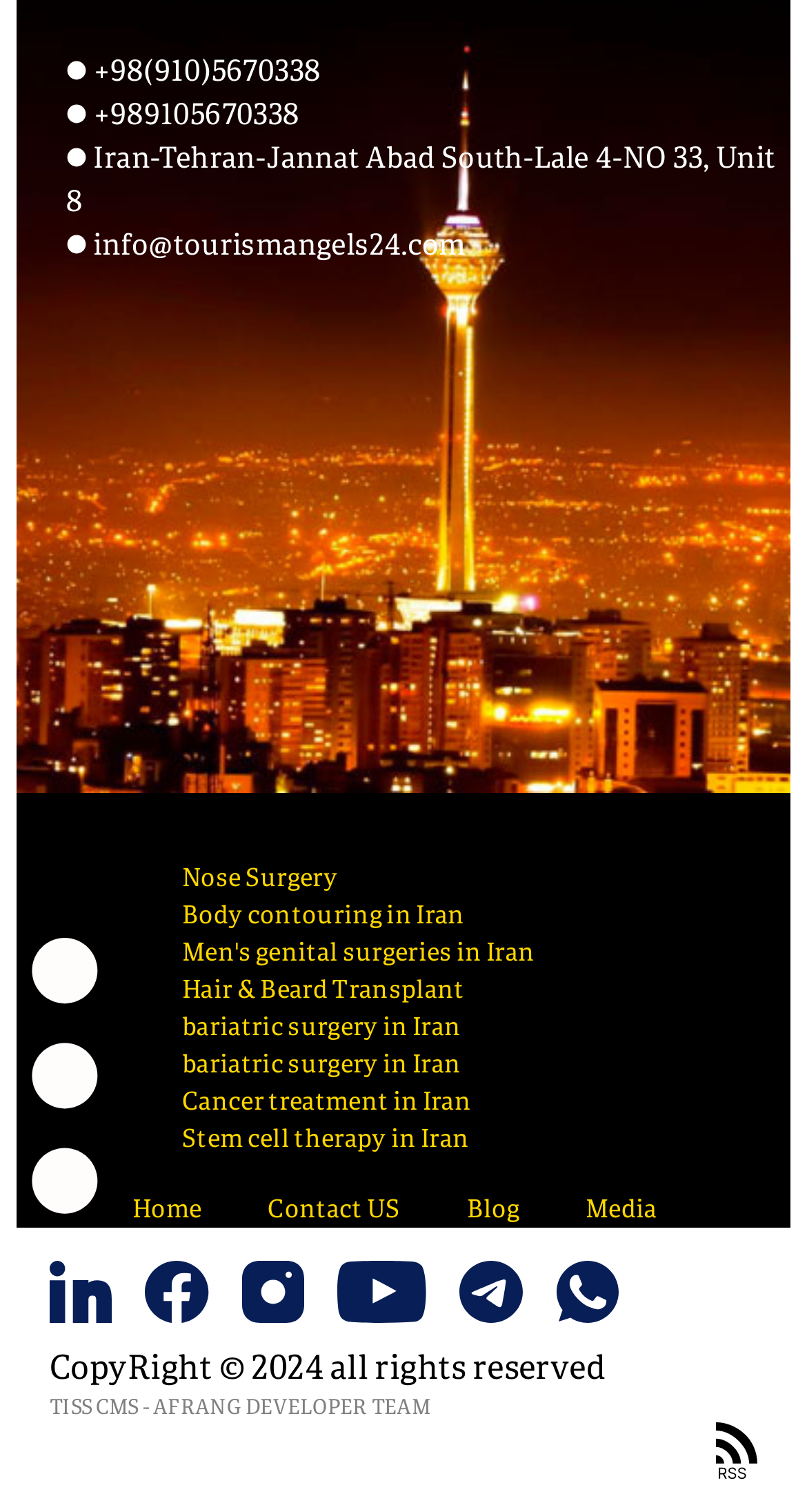Respond to the question below with a concise word or phrase:
What is the email address of the company?

info@tourismangels24.com